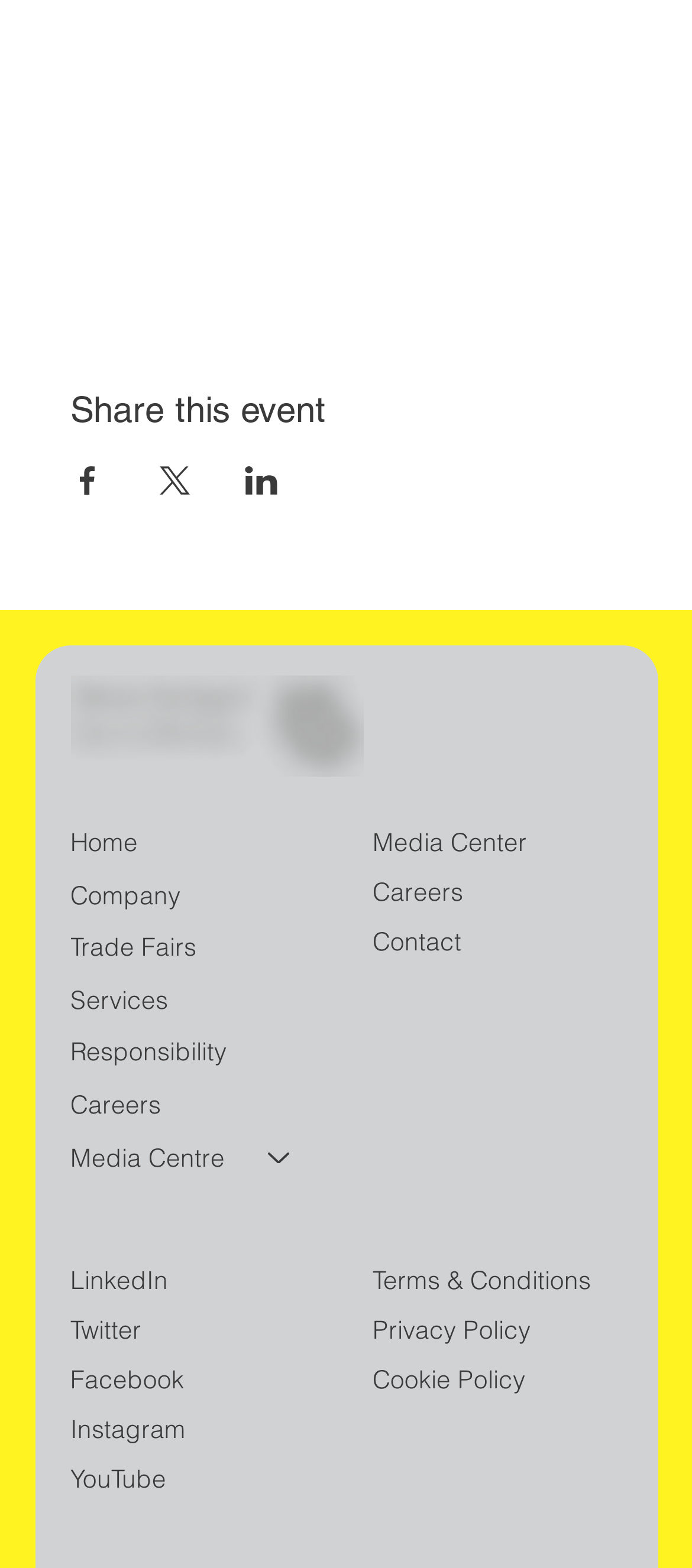Find the bounding box coordinates of the clickable area that will achieve the following instruction: "Go to Home".

[0.101, 0.521, 0.469, 0.555]